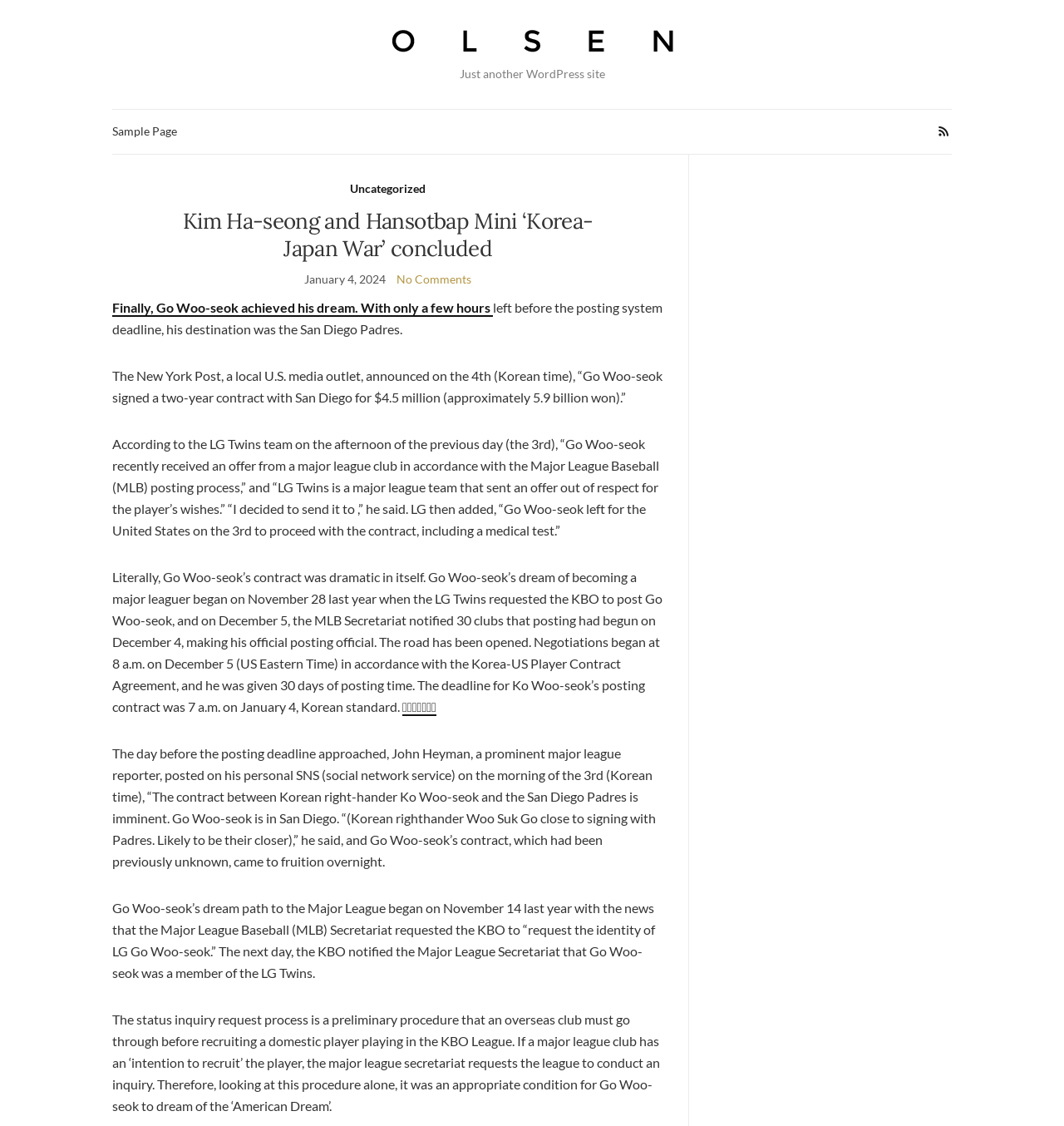Provide your answer to the question using just one word or phrase: Who signed a two-year contract with San Diego?

Go Woo-seok